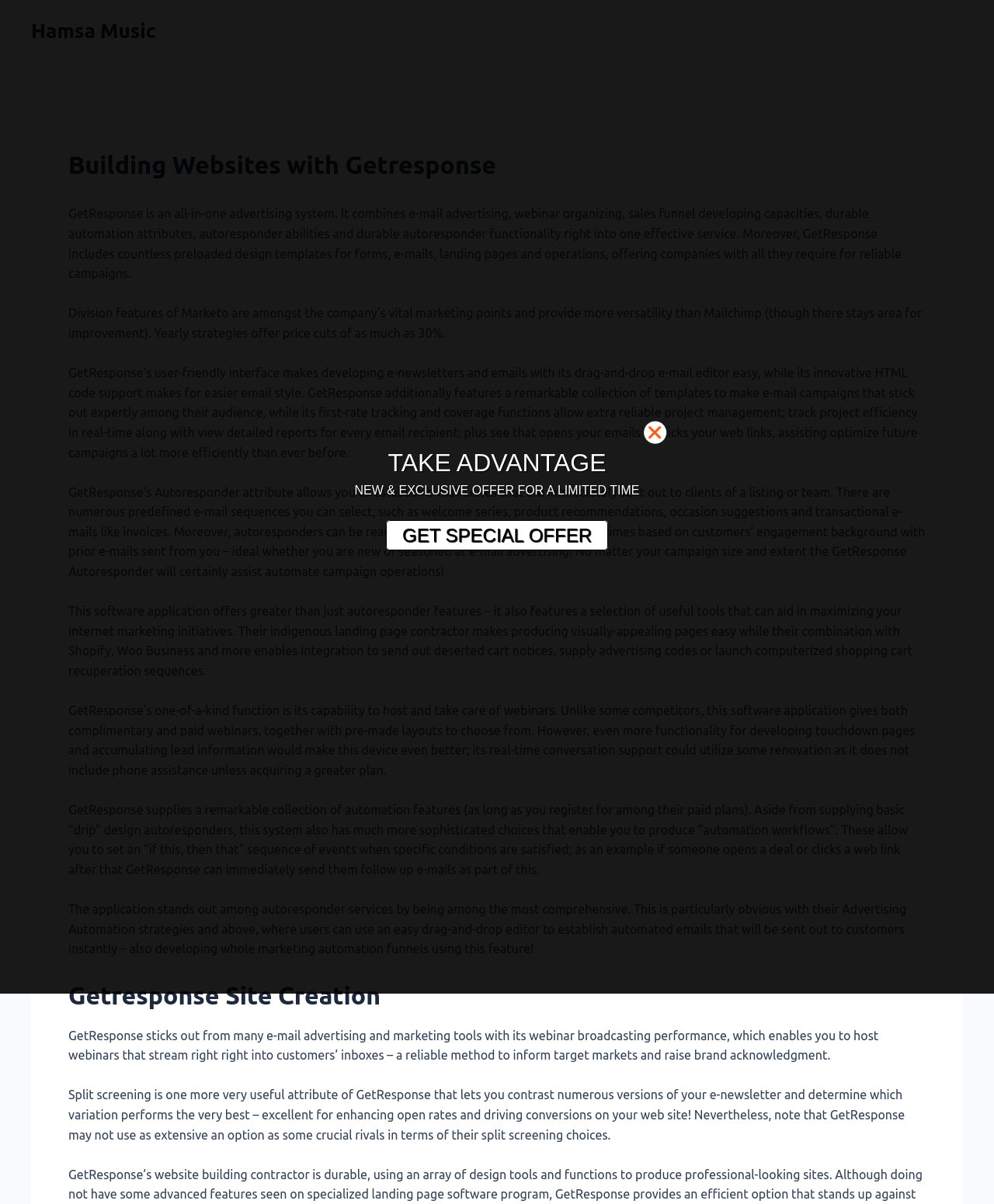Please provide a comprehensive response to the question based on the details in the image: What is unique about GetResponse’s webinar feature?

The webpage highlights that GetResponse’s unique feature is its ability to host and manage webinars, offering both free and paid webinars, together with pre-made templates to choose from.